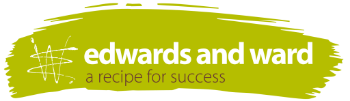What is the tagline of Edwards and Ward?
Please answer the question as detailed as possible.

The tagline 'a recipe for success' is written beneath the company name, implying a focus on quality, taste, and the satisfaction of their clients, particularly students and educational institutions.